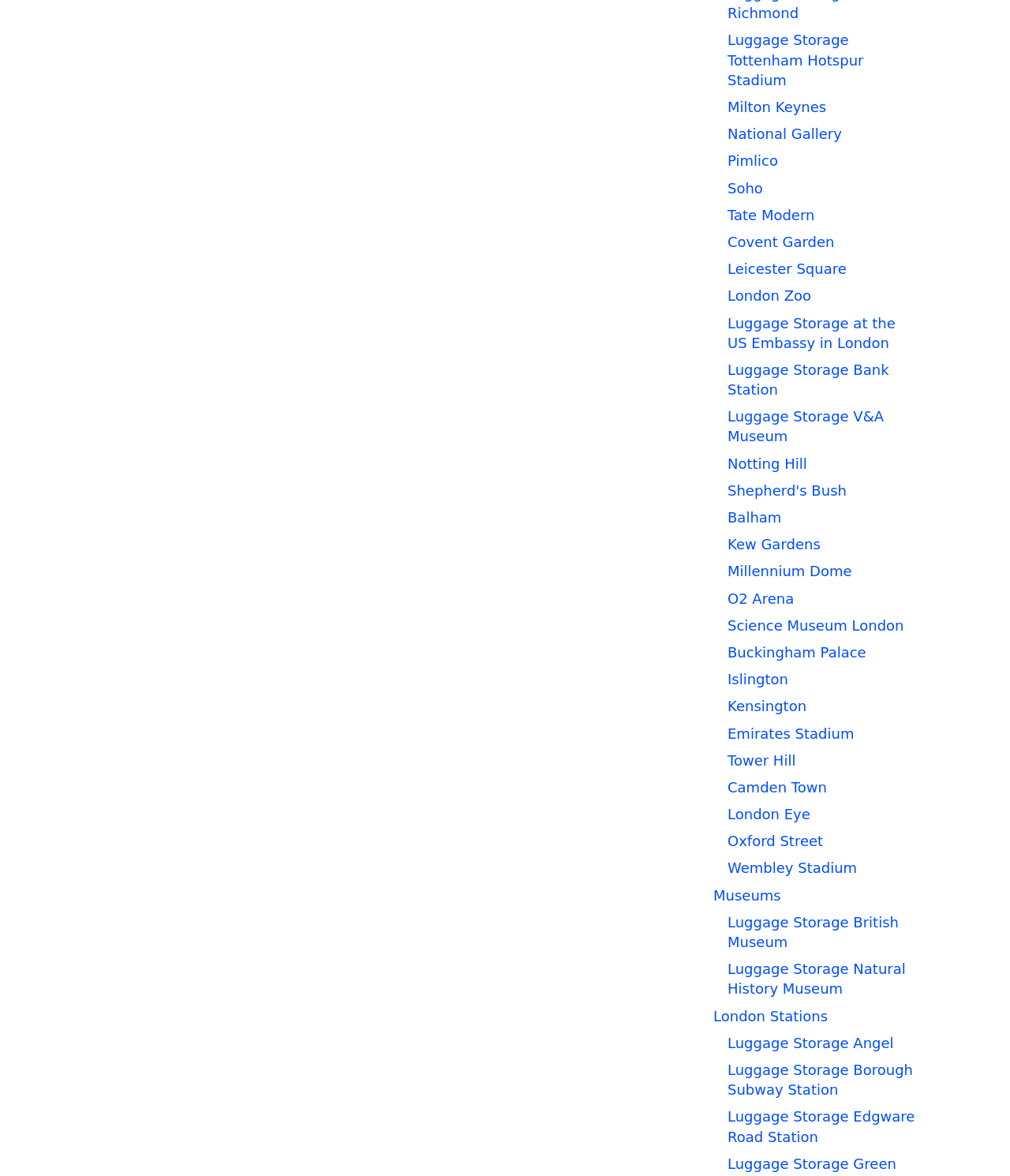Reply to the question below using a single word or brief phrase:
What is the purpose of this website?

Luggage Storage